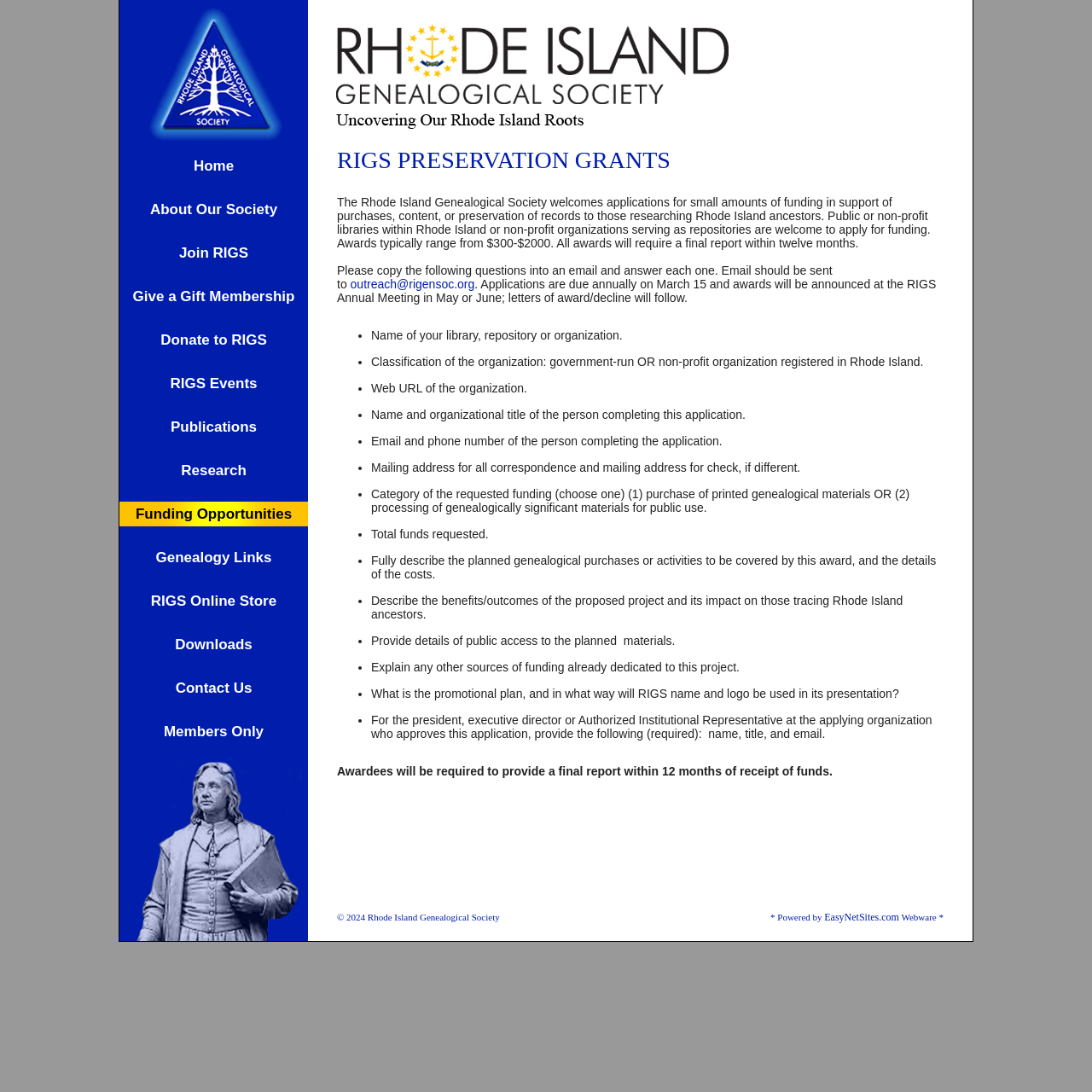Locate the bounding box coordinates of the clickable part needed for the task: "Apply for RIGS Preservation Grants".

[0.309, 0.134, 0.864, 0.159]